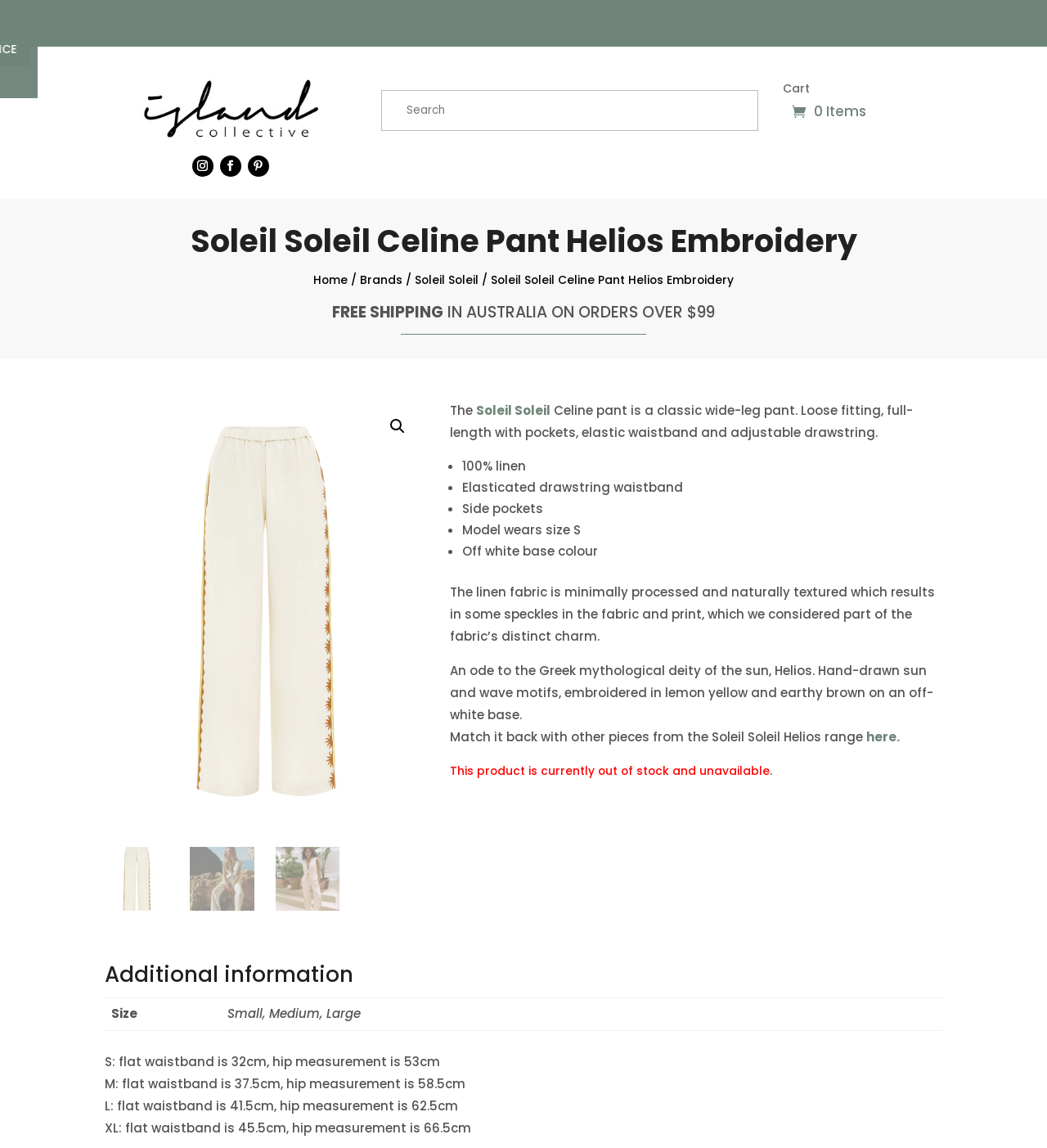Determine the heading of the webpage and extract its text content.

Soleil Soleil Celine Pant Helios Embroidery